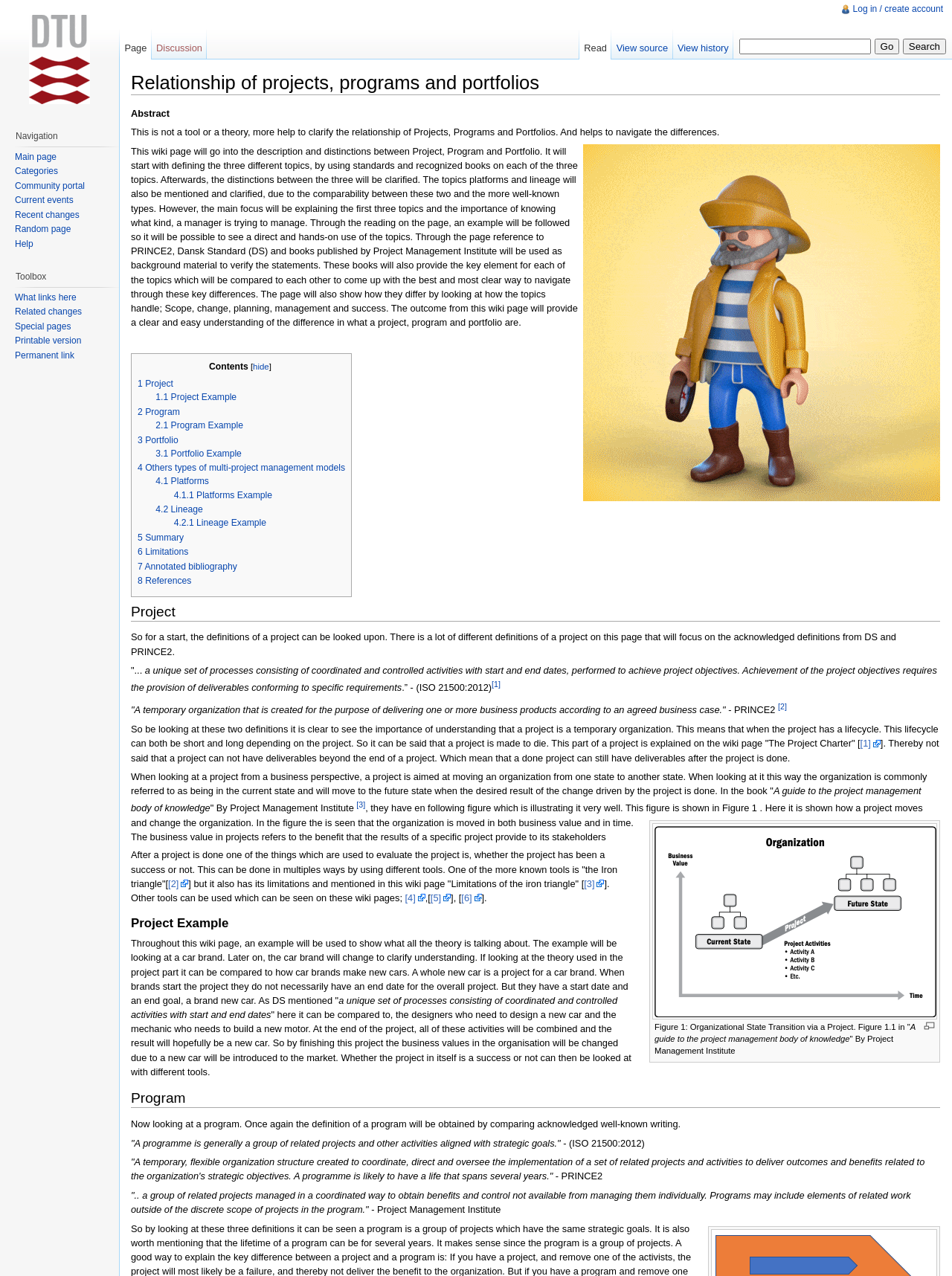What is the Iron Triangle used for?
Offer a detailed and exhaustive answer to the question.

The Iron Triangle is a tool used to evaluate the success of a project, and it is mentioned on the webpage as one of the ways to evaluate project success, along with other tools.